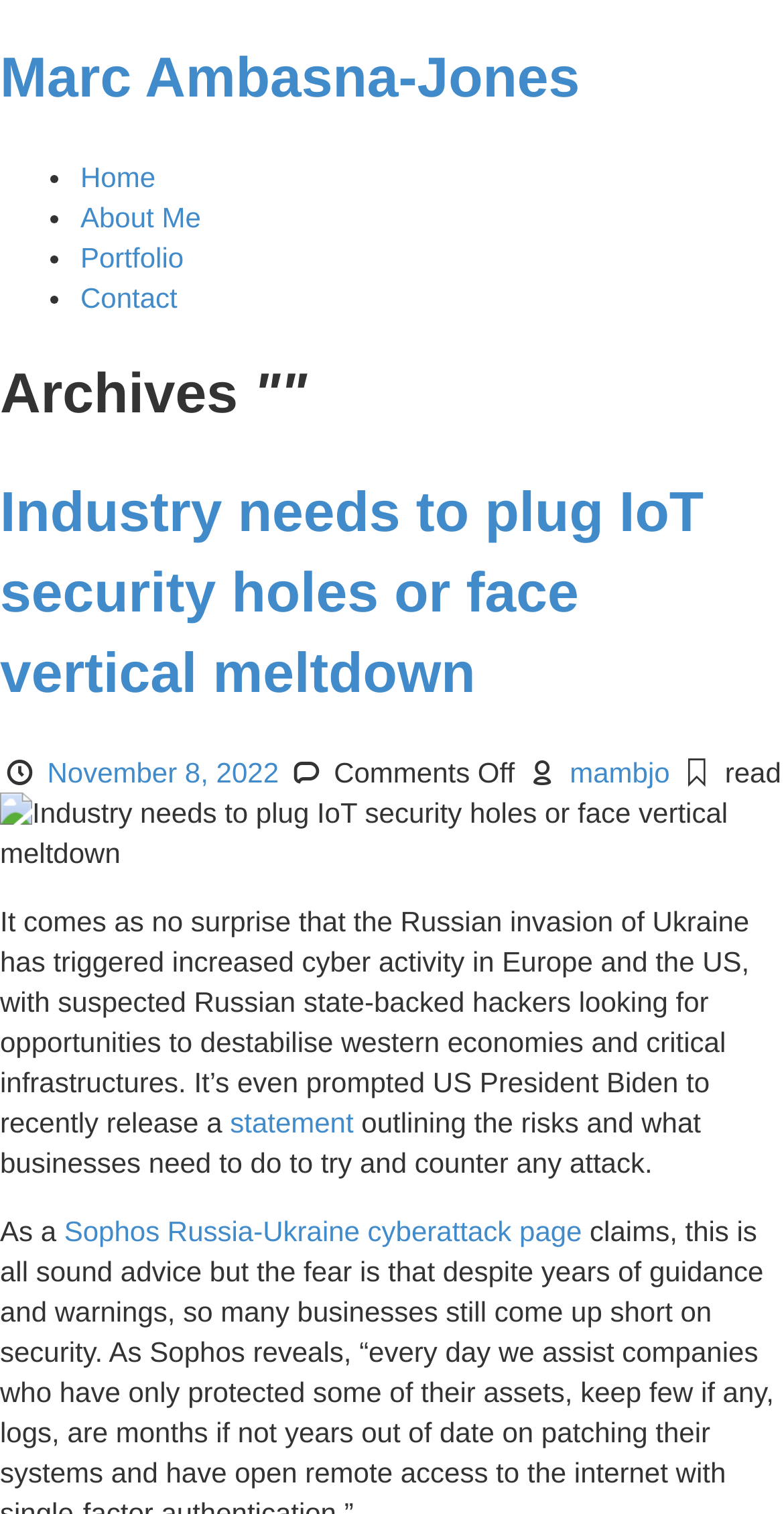Please identify the bounding box coordinates of the element that needs to be clicked to execute the following command: "visit Sophos Russia-Ukraine cyberattack page". Provide the bounding box using four float numbers between 0 and 1, formatted as [left, top, right, bottom].

[0.082, 0.802, 0.742, 0.823]